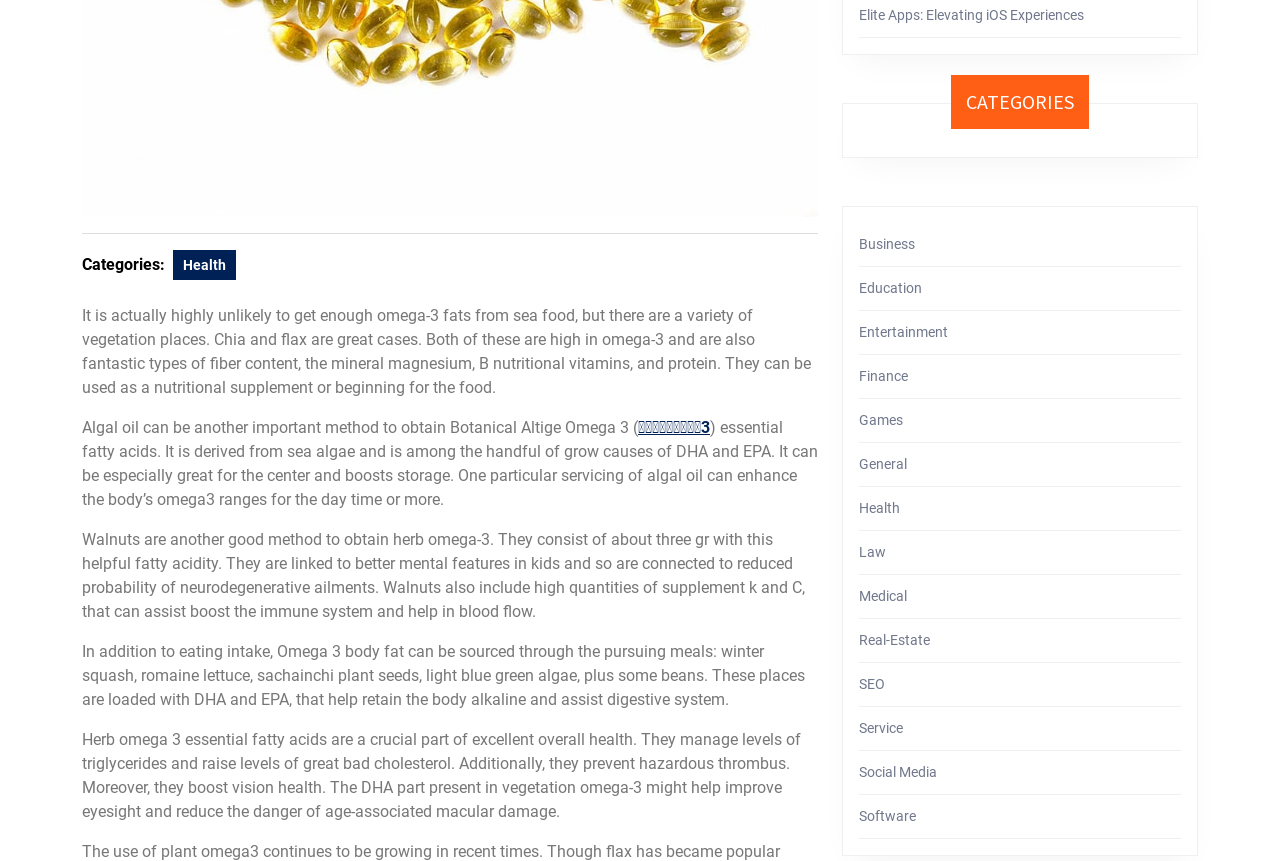Please find the bounding box coordinates (top-left x, top-left y, bottom-right x, bottom-right y) in the screenshot for the UI element described as follows: Water Bottle

None